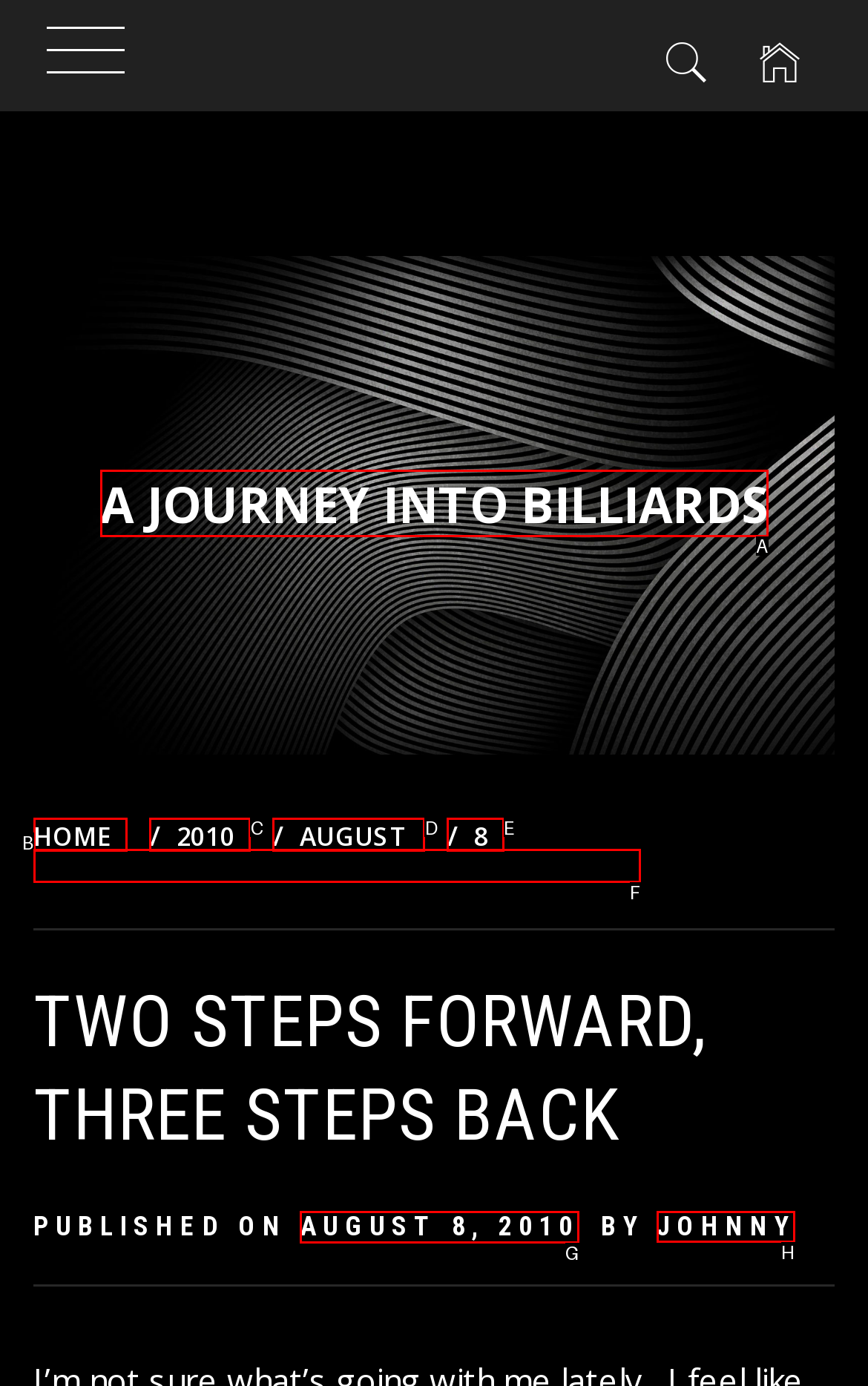To complete the task: check publication date, which option should I click? Answer with the appropriate letter from the provided choices.

G